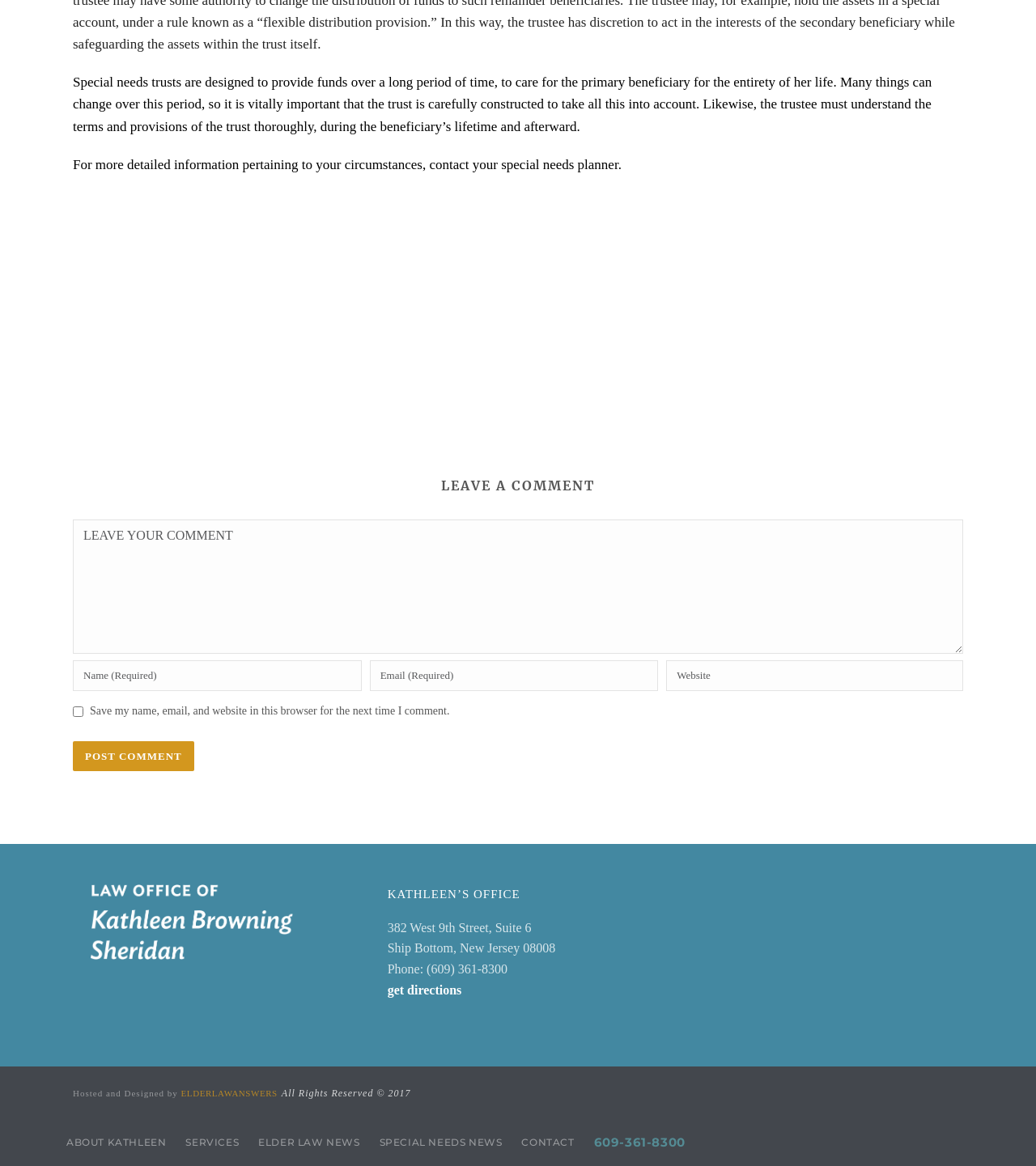With reference to the screenshot, provide a detailed response to the question below:
What is the address of Kathleen's office?

The StaticText element with ID 245 contains the address '382 West 9th Street, Suite 6', which is likely the address of Kathleen's office.